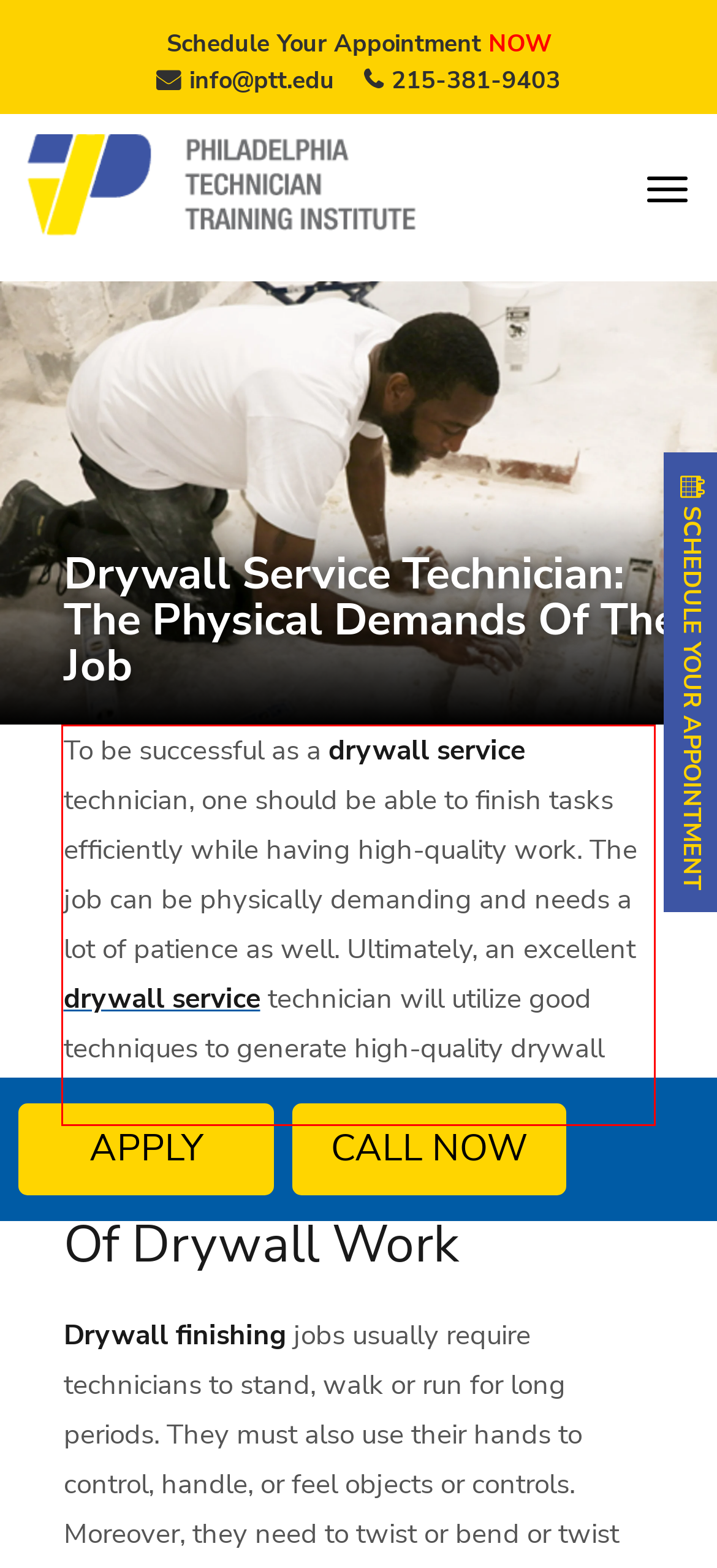The screenshot provided shows a webpage with a red bounding box. Apply OCR to the text within this red bounding box and provide the extracted content.

To be successful as a drywall service technician, one should be able to finish tasks efficiently while having high-quality work. The job can be physically demanding and needs a lot of patience as well. Ultimately, an excellent drywall service technician will utilize good techniques to generate high-quality drywall finishes on time.